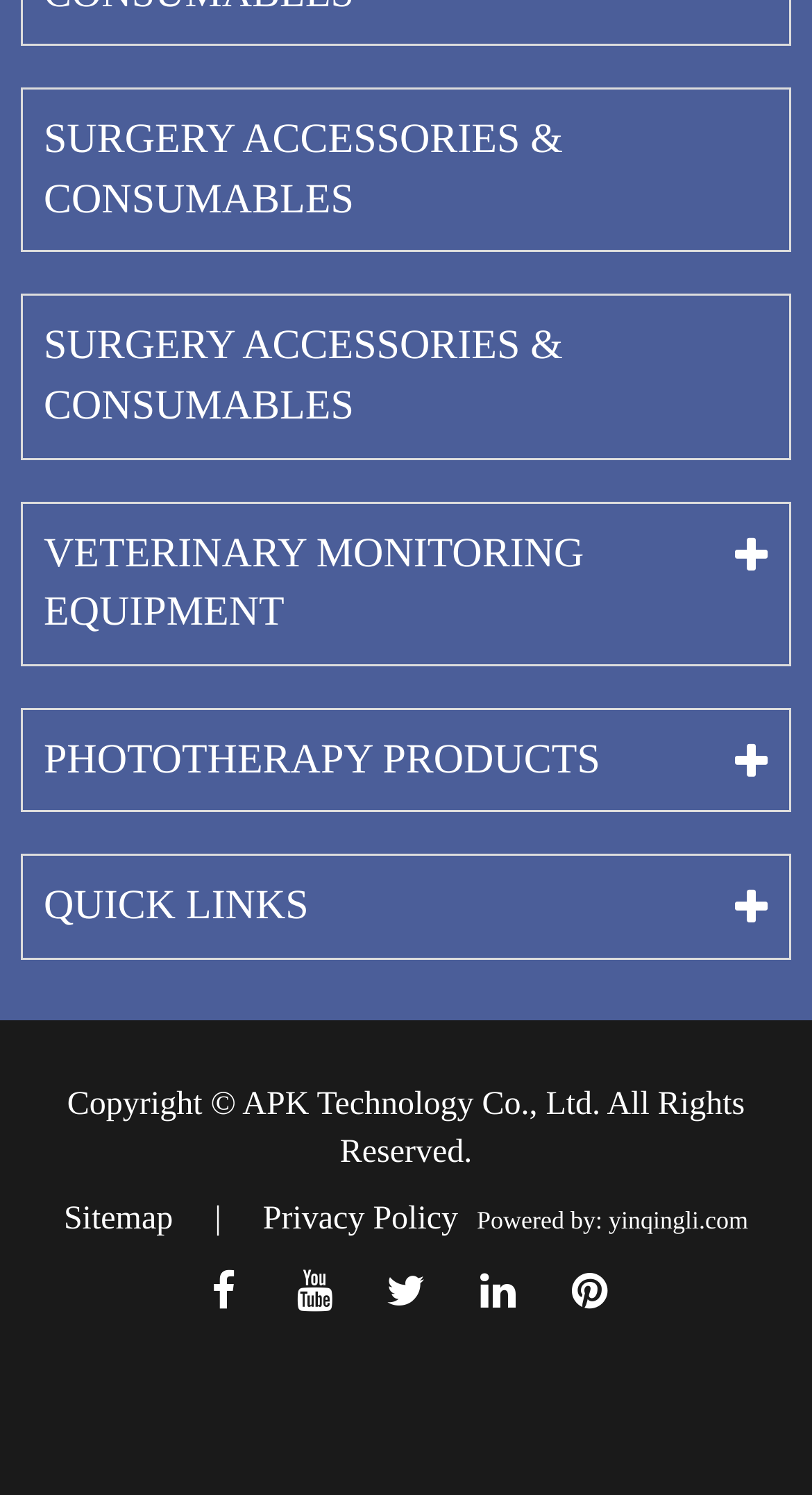Identify the bounding box coordinates of the clickable section necessary to follow the following instruction: "Visit VETERINARY MONITORING EQUIPMENT page". The coordinates should be presented as four float numbers from 0 to 1, i.e., [left, top, right, bottom].

[0.028, 0.336, 0.972, 0.444]